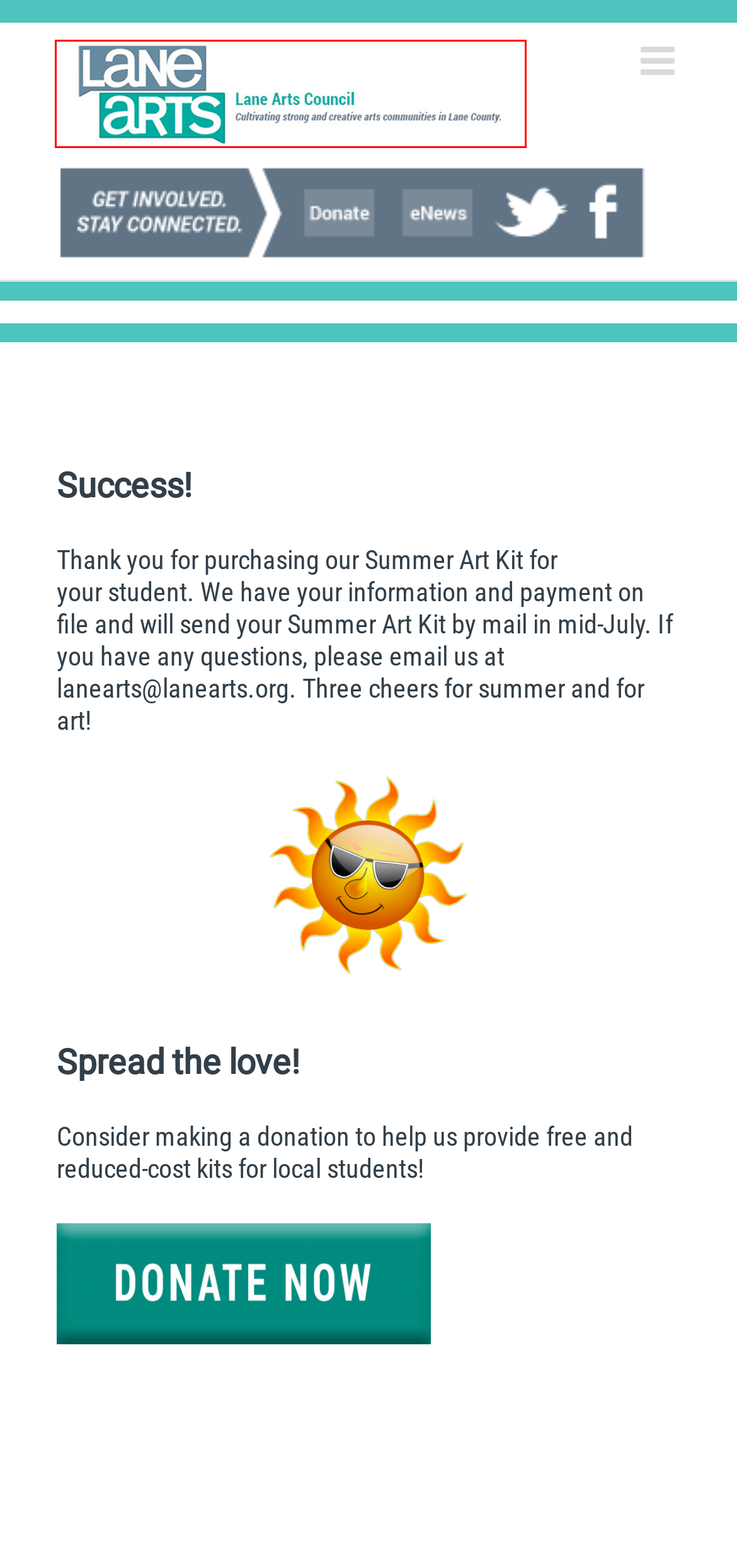With the provided screenshot showing a webpage and a red bounding box, determine which webpage description best fits the new page that appears after clicking the element inside the red box. Here are the options:
A. Organization – Lane Arts Council
B. 2023-2024 Artist Grant Awards – Lane Arts Council
C. Lane Arts Council – Lane Arts Council cultivates strong and creative arts communities.
D. 2023-2024 Community Arts Project Grant Awards – Lane Arts Council
E. First Friday ArtWalk – Lane Arts Council
F. Lane County Artist Relief Fund – Lane Arts Council
G. Volunteer with Lane Arts Council – Lane Arts Council
H. Lane County Art Walks – Lane Arts Council

C